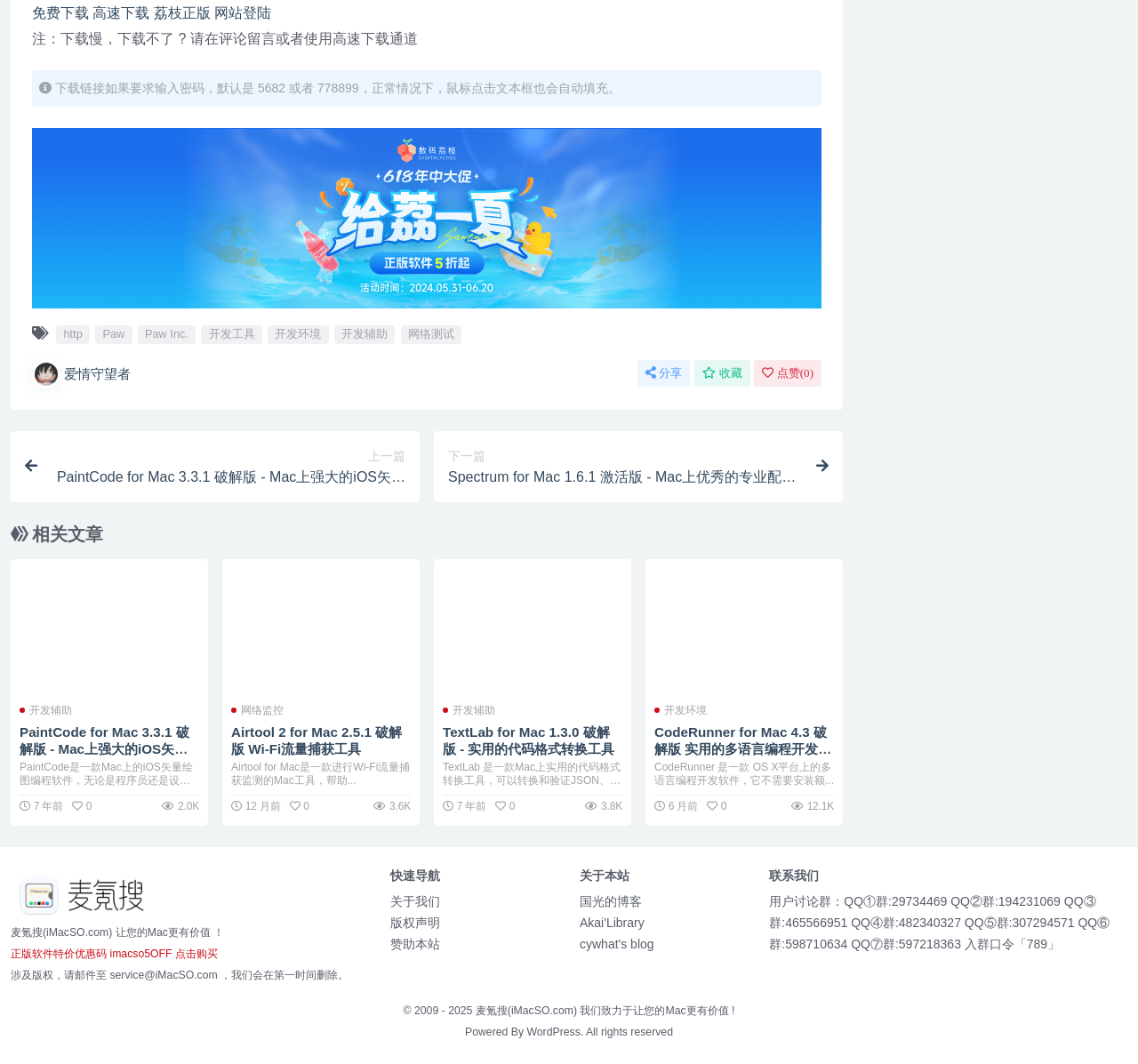Please determine the bounding box coordinates of the clickable area required to carry out the following instruction: "check the copyright information". The coordinates must be four float numbers between 0 and 1, represented as [left, top, right, bottom].

[0.009, 0.911, 0.306, 0.922]